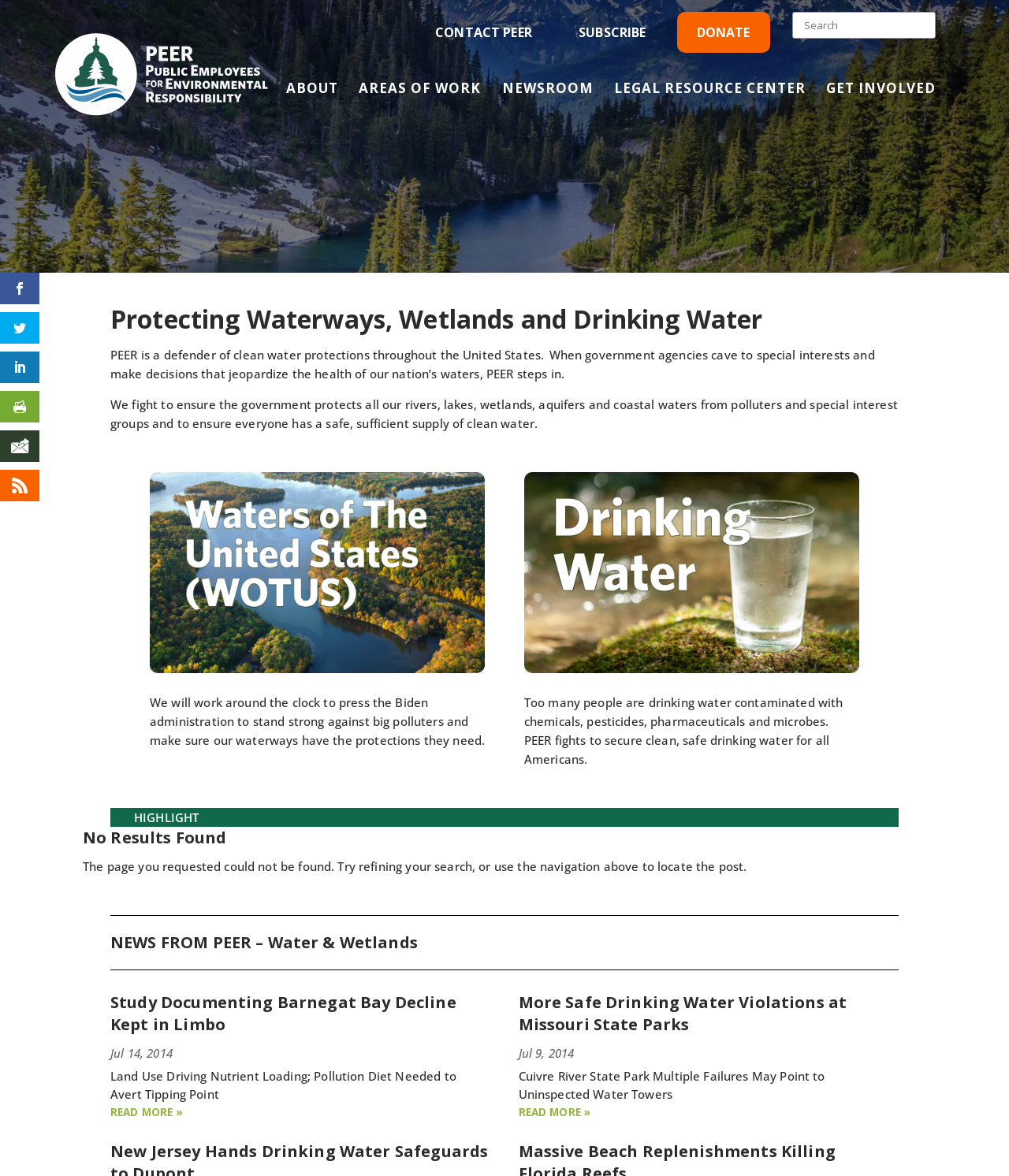Construct a thorough caption encompassing all aspects of the webpage.

The webpage is about PEER, an organization that fights to protect the environment, specifically focusing on water and wetlands. At the top left corner, there is a logo image of PEER.org. Next to it, there is a search bar with a label "Search for:" and a search box. Below the search bar, there are three links: "CONTACT PEER", "SUBSCRIBE", and "DONATE", aligned horizontally.

On the top right corner, there are six links: "ABOUT", "AREAS OF WORK", "NEWSROOM", "LEGAL RESOURCE CENTER", "GET INVOLVED", and three social media links represented by icons. 

The main content of the webpage is divided into two sections. The first section has a heading "Protecting Waterways, Wetlands and Drinking Water" and three paragraphs of text describing PEER's mission to protect clean water and ensure everyone has access to safe drinking water. 

The second section is a news section with a heading "NEWS FROM PEER – Water & Wetlands". It displays two news articles, each with a heading, a link to read more, and a date. The first article is about a study documenting the decline of Barnegat Bay, and the second article is about safe drinking water violations at Missouri State Parks. 

At the bottom of the page, there is a message "No Results Found" with a suggestion to refine the search or use the navigation above to locate the post.